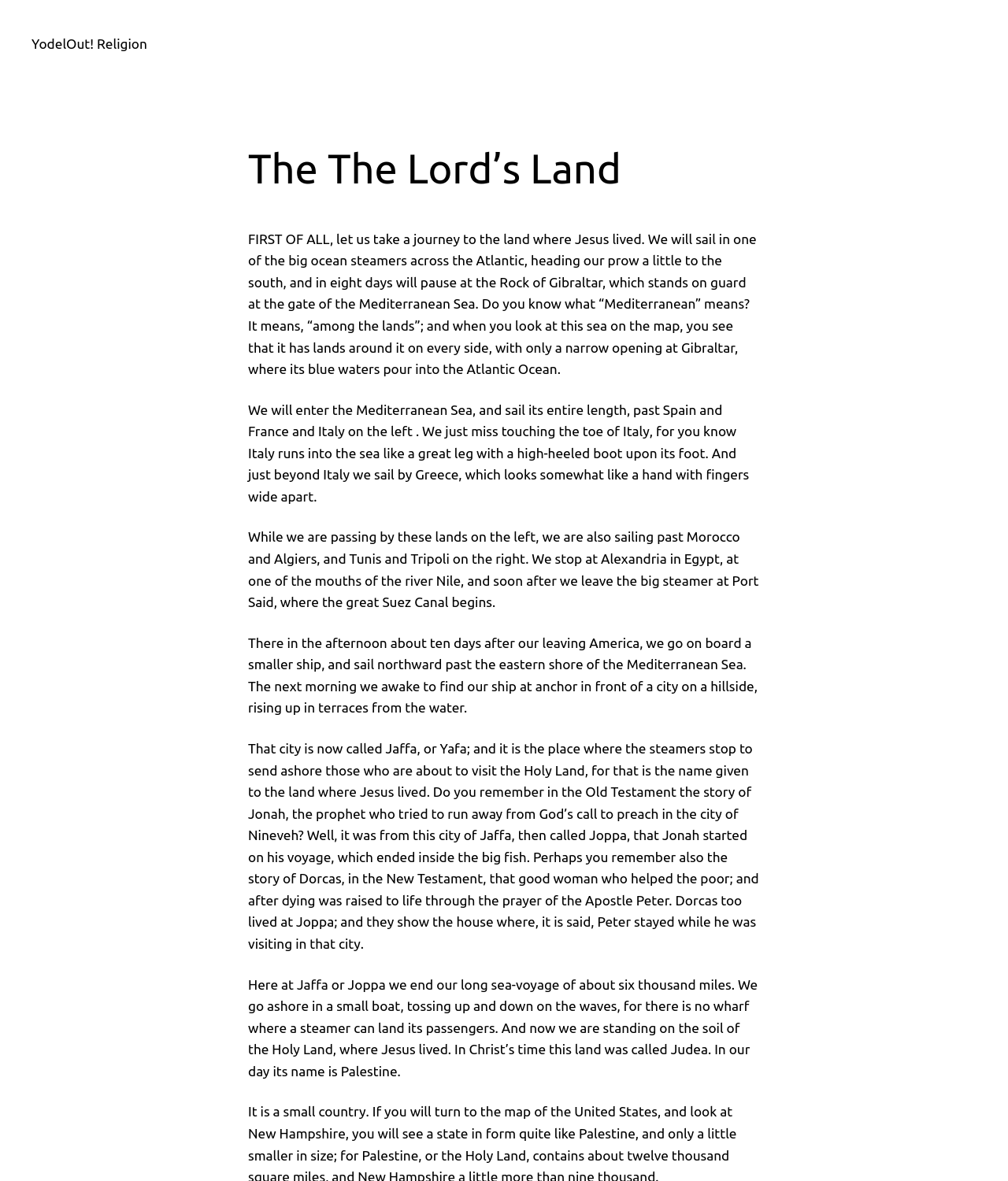Explain in detail what is displayed on the webpage.

The webpage is about a religious journey to the Holy Land, specifically the region where Jesus lived. At the top, there is a link to "YodelOut! Religion" and a heading that reads "The The Lord's Land". Below the heading, there is a series of paragraphs that describe a journey to the Holy Land. The text begins by describing a voyage across the Atlantic Ocean, passing by the Rock of Gibraltar, and entering the Mediterranean Sea. The journey continues along the Mediterranean coast, passing by various countries such as Spain, France, Italy, Greece, Morocco, Algiers, Tunis, and Tripoli.

The text then describes the arrival at Alexandria in Egypt and the departure from Port Said, where the Suez Canal begins. The journey continues on a smaller ship, sailing northward along the eastern shore of the Mediterranean Sea, eventually arriving at the city of Jaffa, also known as Yafa, on a hillside. The city is described as the place where steamers stop to send ashore those who are about to visit the Holy Land.

The text also references biblical stories, such as the story of Jonah, who started his voyage from Jaffa, and the story of Dorcas, a good woman who helped the poor and lived in Joppa. The final paragraph describes the end of the long sea voyage and the arrival on the soil of the Holy Land, where Jesus lived. In Christ's time, this land was called Judea, and in the present day, it is called Palestine.